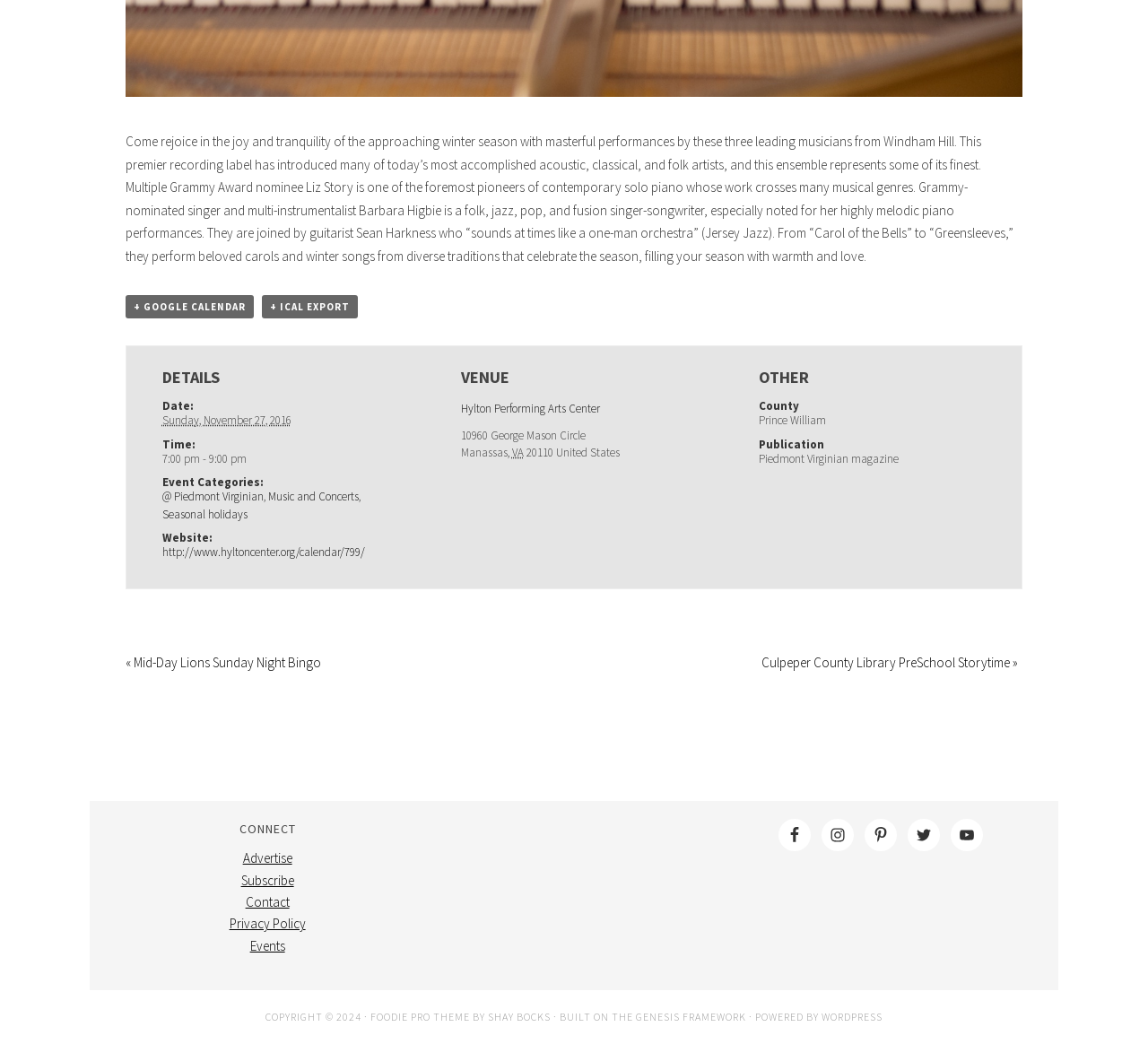Please find the bounding box coordinates of the element that must be clicked to perform the given instruction: "Follow on Facebook". The coordinates should be four float numbers from 0 to 1, i.e., [left, top, right, bottom].

[0.685, 0.792, 0.699, 0.807]